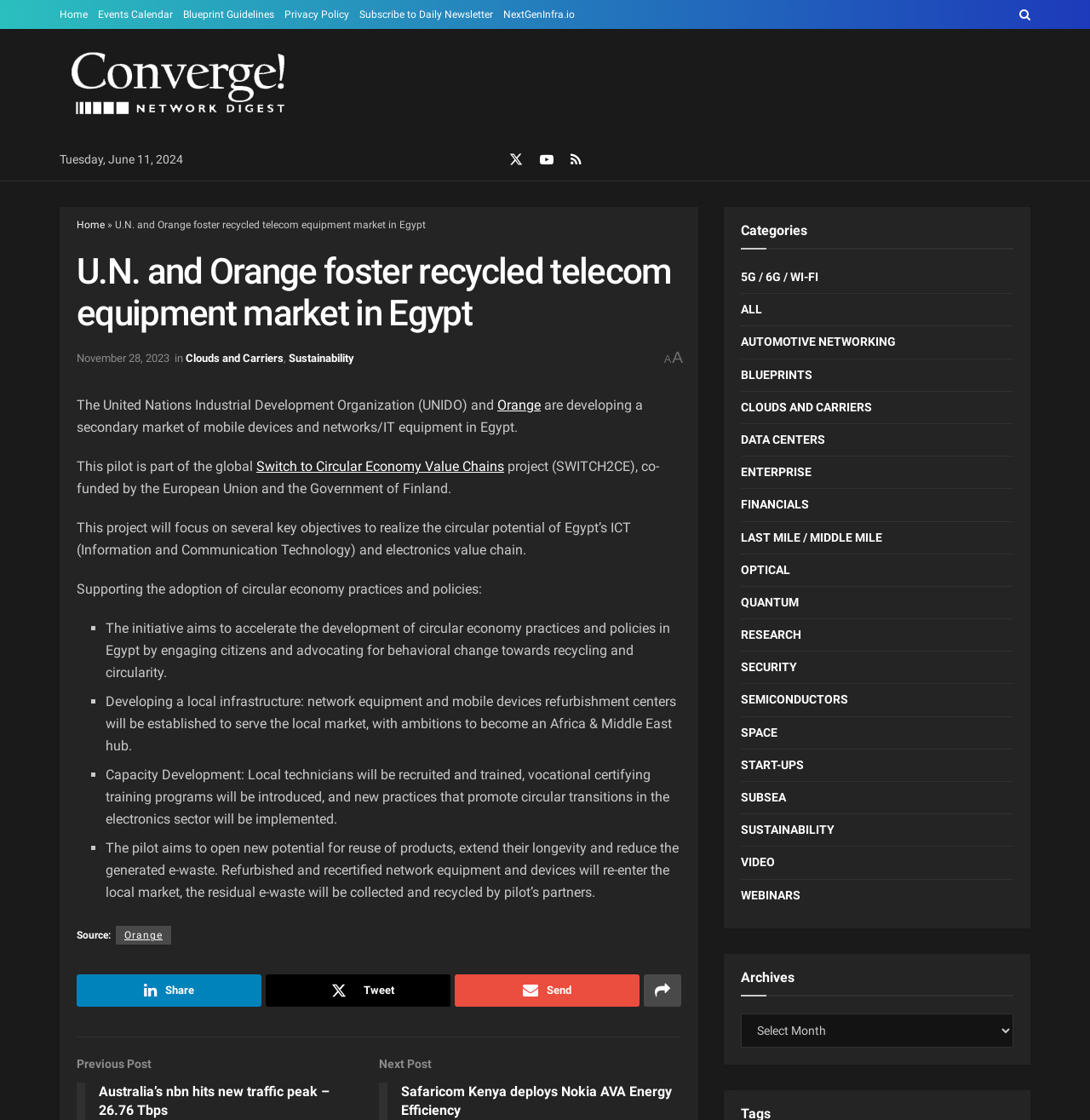Identify the bounding box coordinates necessary to click and complete the given instruction: "Share the article on social media".

[0.07, 0.87, 0.24, 0.899]